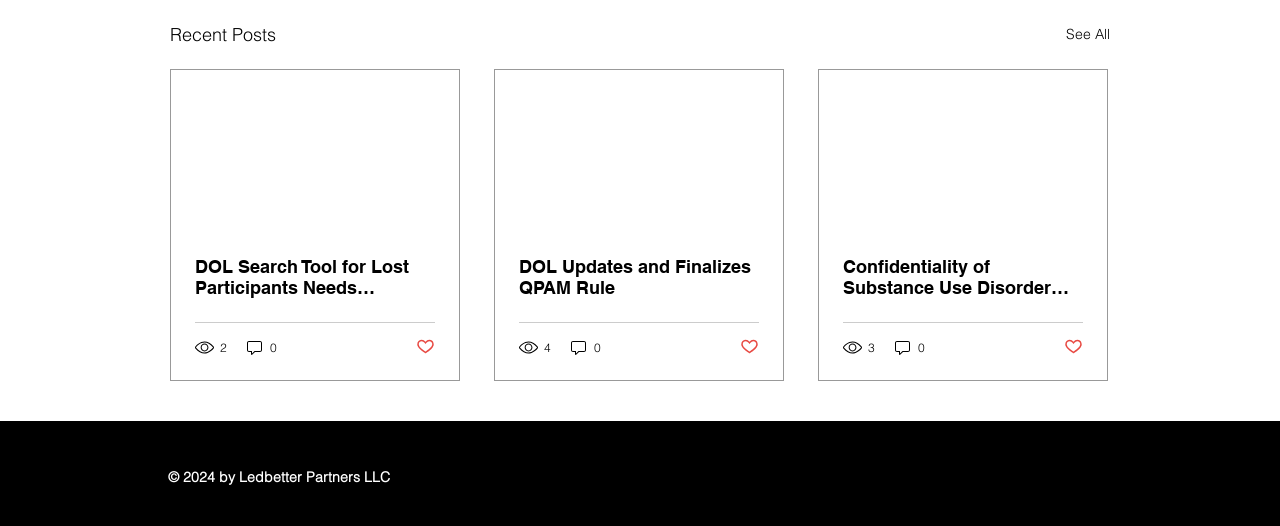Using the description "0", predict the bounding box of the relevant HTML element.

[0.191, 0.642, 0.218, 0.678]